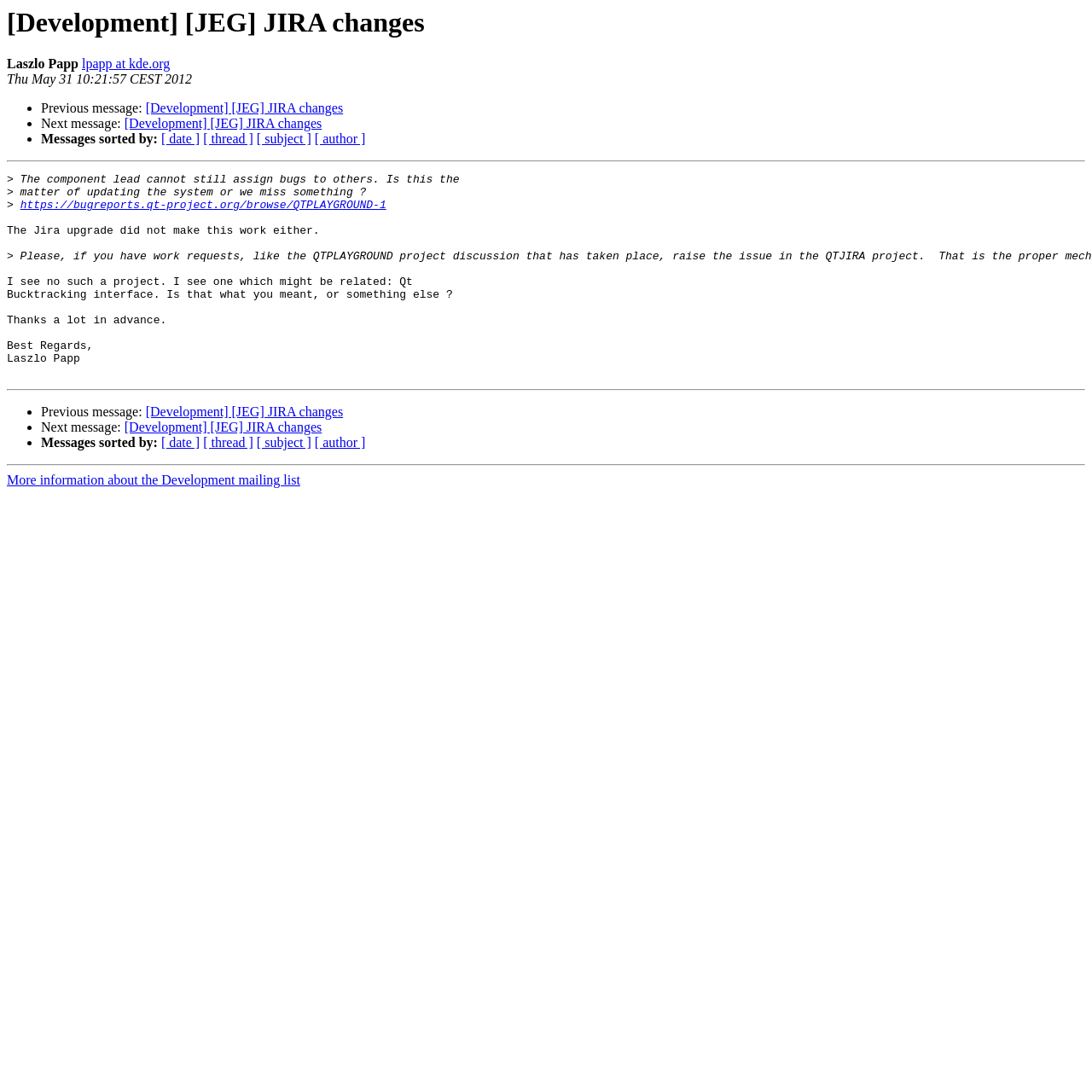Is there a link to a bug report in the message?
From the details in the image, provide a complete and detailed answer to the question.

Yes, there is a link to a bug report in the message, which is indicated by the link element 'https://bugreports.qt-project.org/browse/QTPLAYGROUND-1' in the message body.